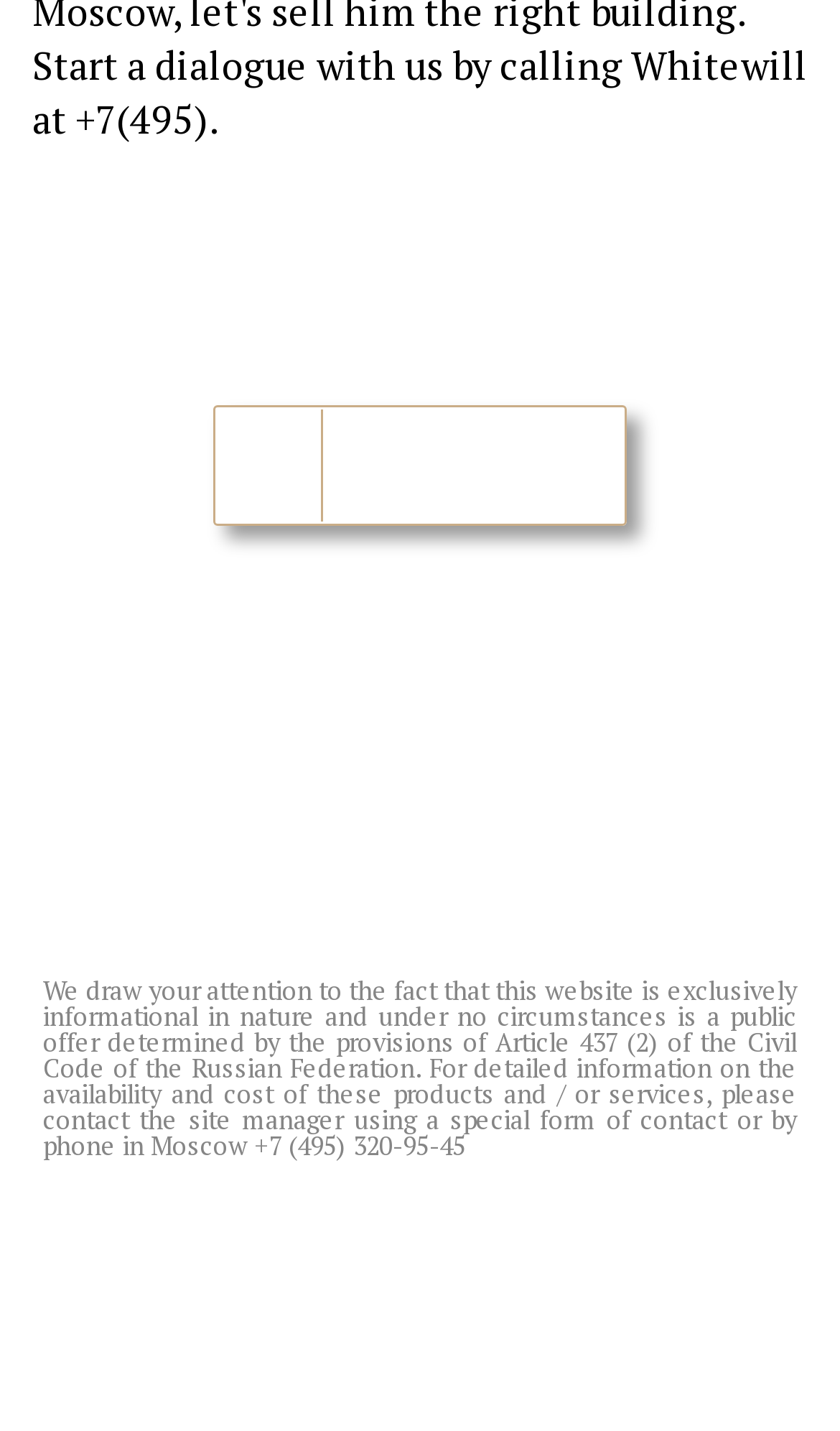Find the bounding box of the UI element described as: "parent_node: © 2024 osobnyaki.com". The bounding box coordinates should be given as four float values between 0 and 1, i.e., [left, top, right, bottom].

[0.372, 0.921, 0.628, 0.954]